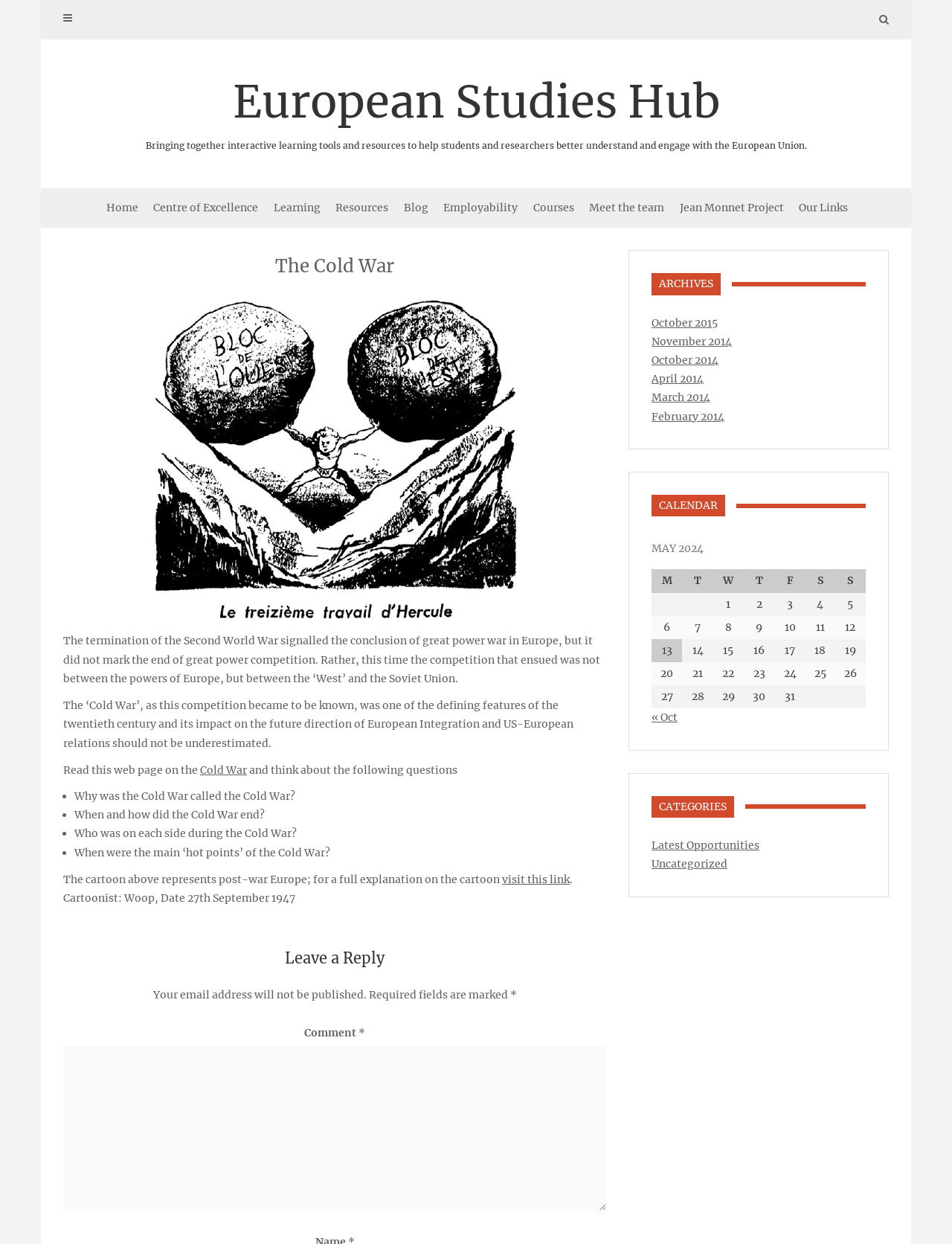What is the format of the calendar table?
Answer the question with a detailed and thorough explanation.

The calendar table has a header row with column headers 'M', 'T', 'W', 'T', 'F', 'S', and 'S', which represent the days of the week, and subsequent rows with dates and events.